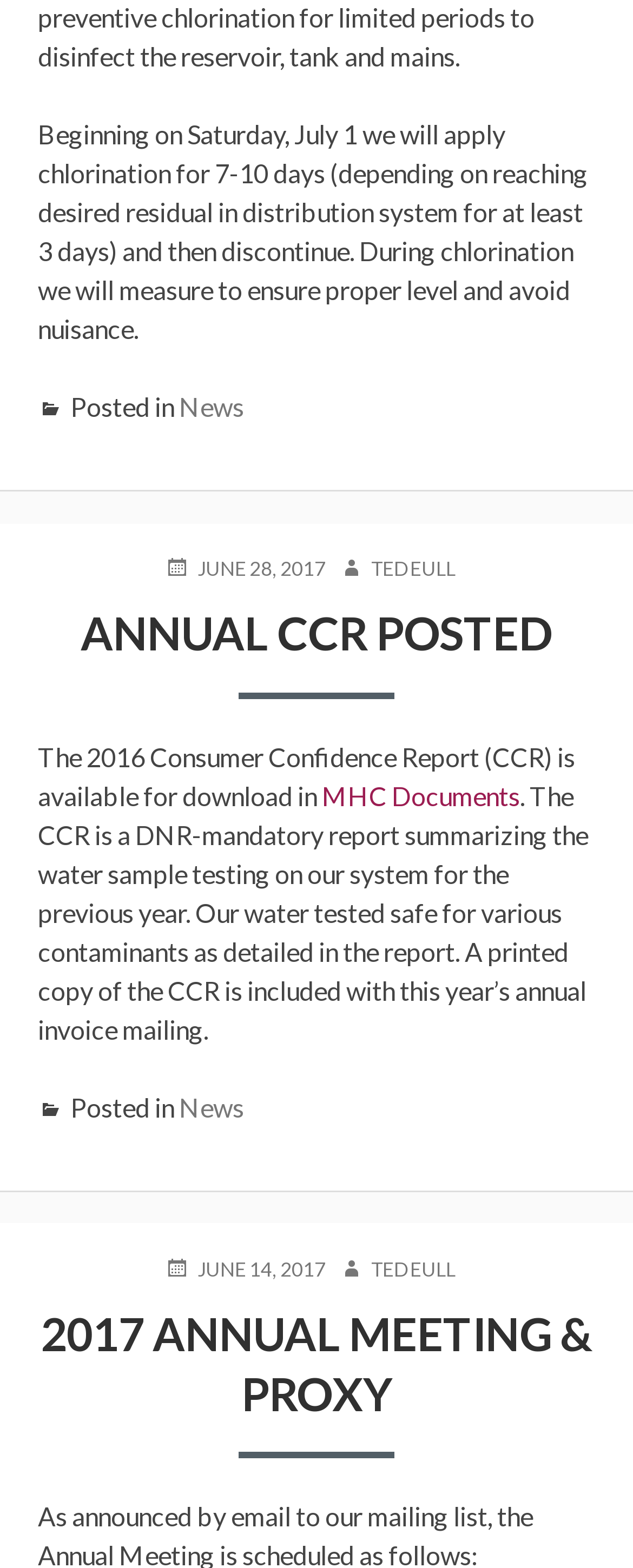Given the element description, predict the bounding box coordinates in the format (top-left x, top-left y, bottom-right x, bottom-right y). Make sure all values are between 0 and 1. Here is the element description: June 28, 2017

[0.26, 0.354, 0.514, 0.372]